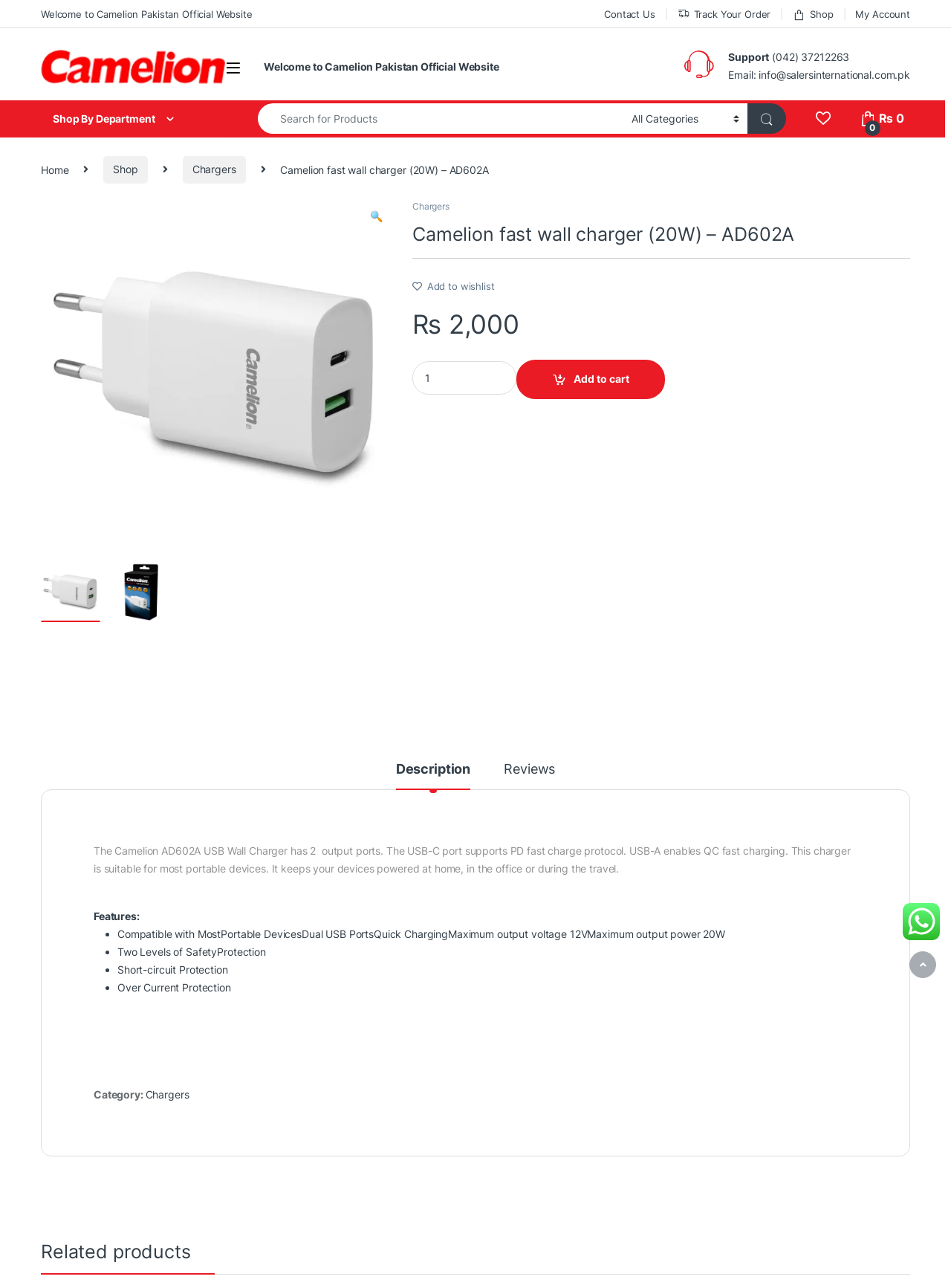Find the bounding box coordinates of the clickable area that will achieve the following instruction: "View related products".

[0.043, 0.96, 0.957, 0.99]